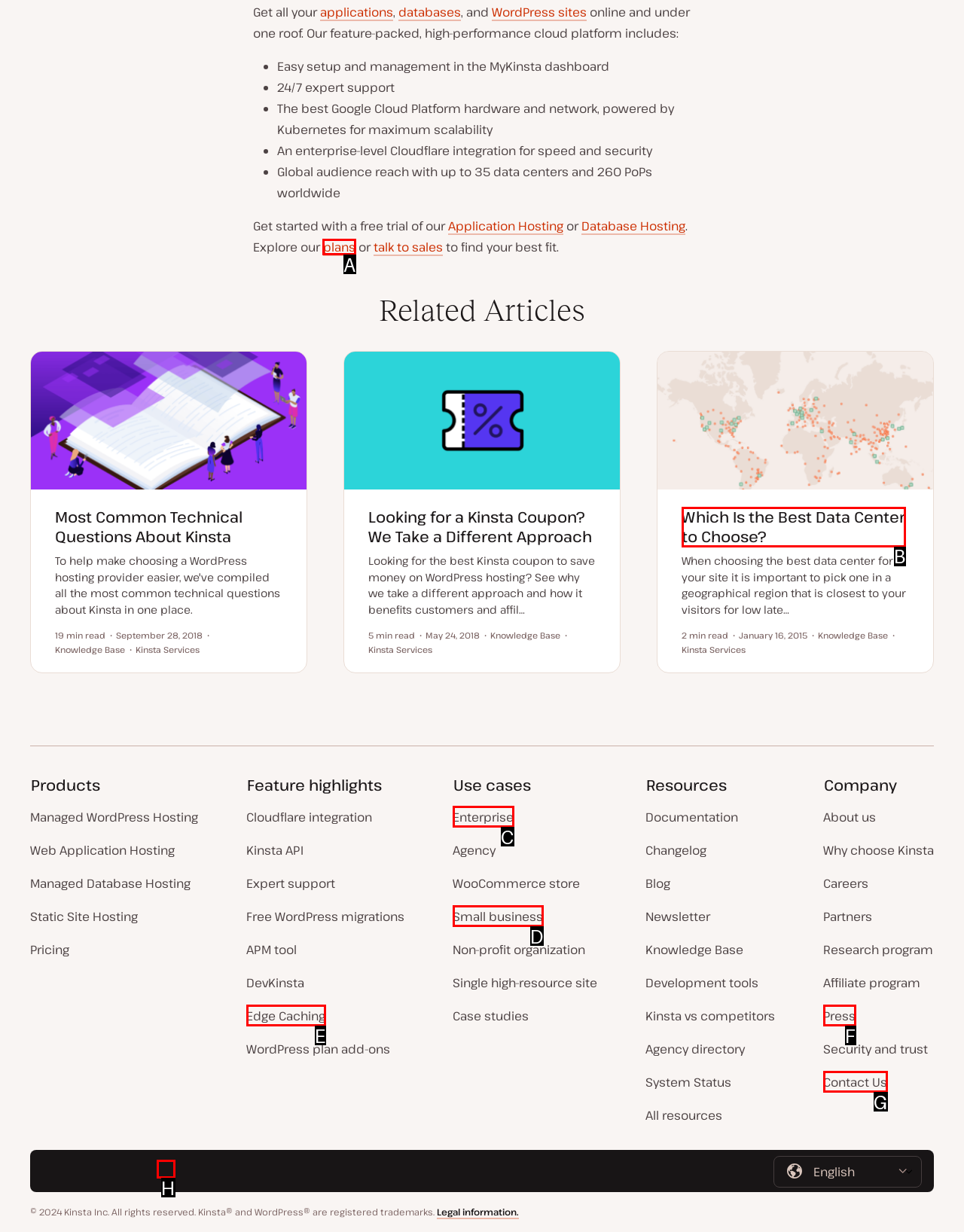What is the letter of the UI element you should click to Explore plans? Provide the letter directly.

A